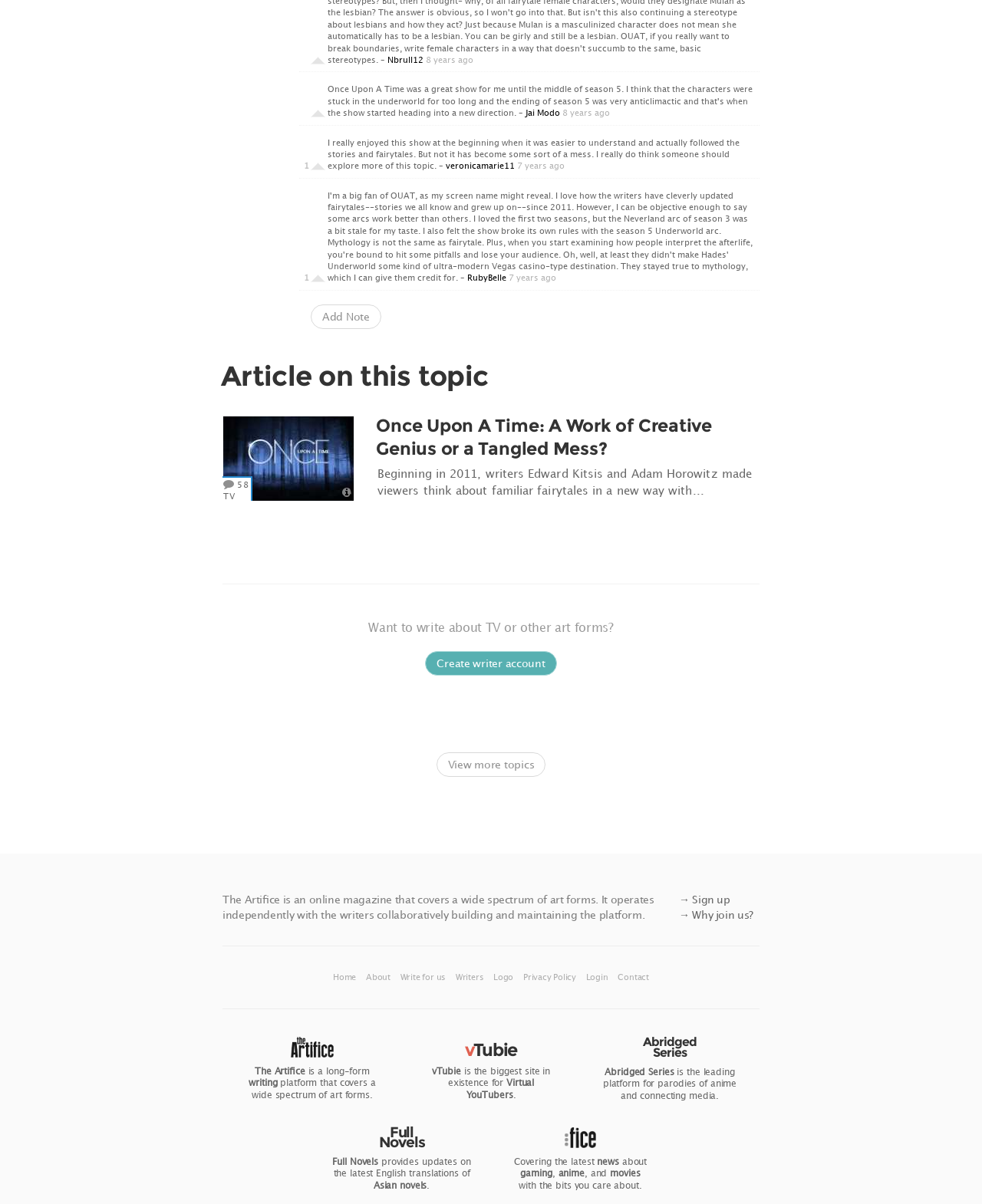Locate the bounding box coordinates of the area to click to fulfill this instruction: "Sign up". The bounding box should be presented as four float numbers between 0 and 1, in the order [left, top, right, bottom].

[0.691, 0.742, 0.744, 0.752]